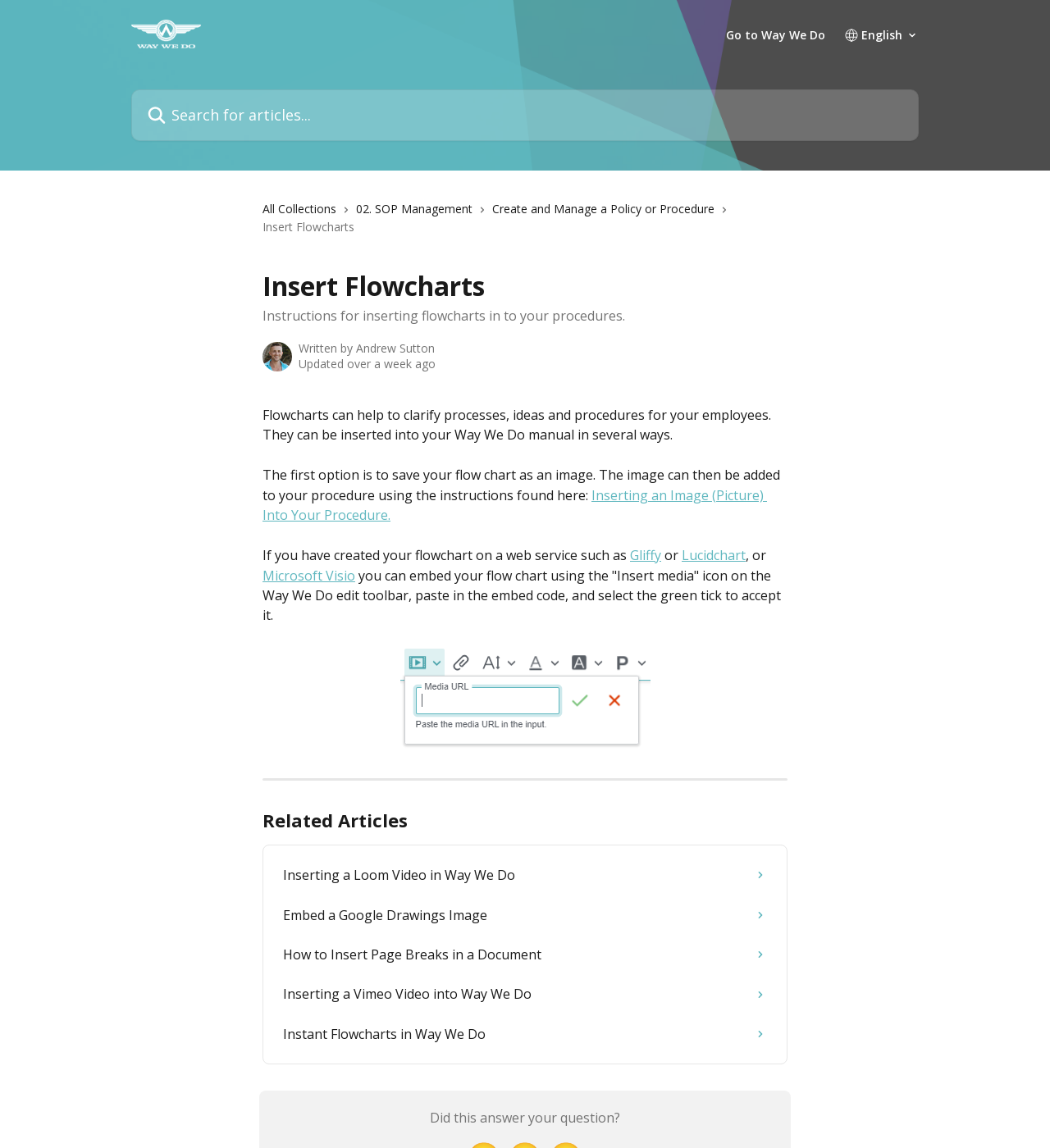Answer briefly with one word or phrase:
How can flowcharts be inserted into a procedure?

Several ways